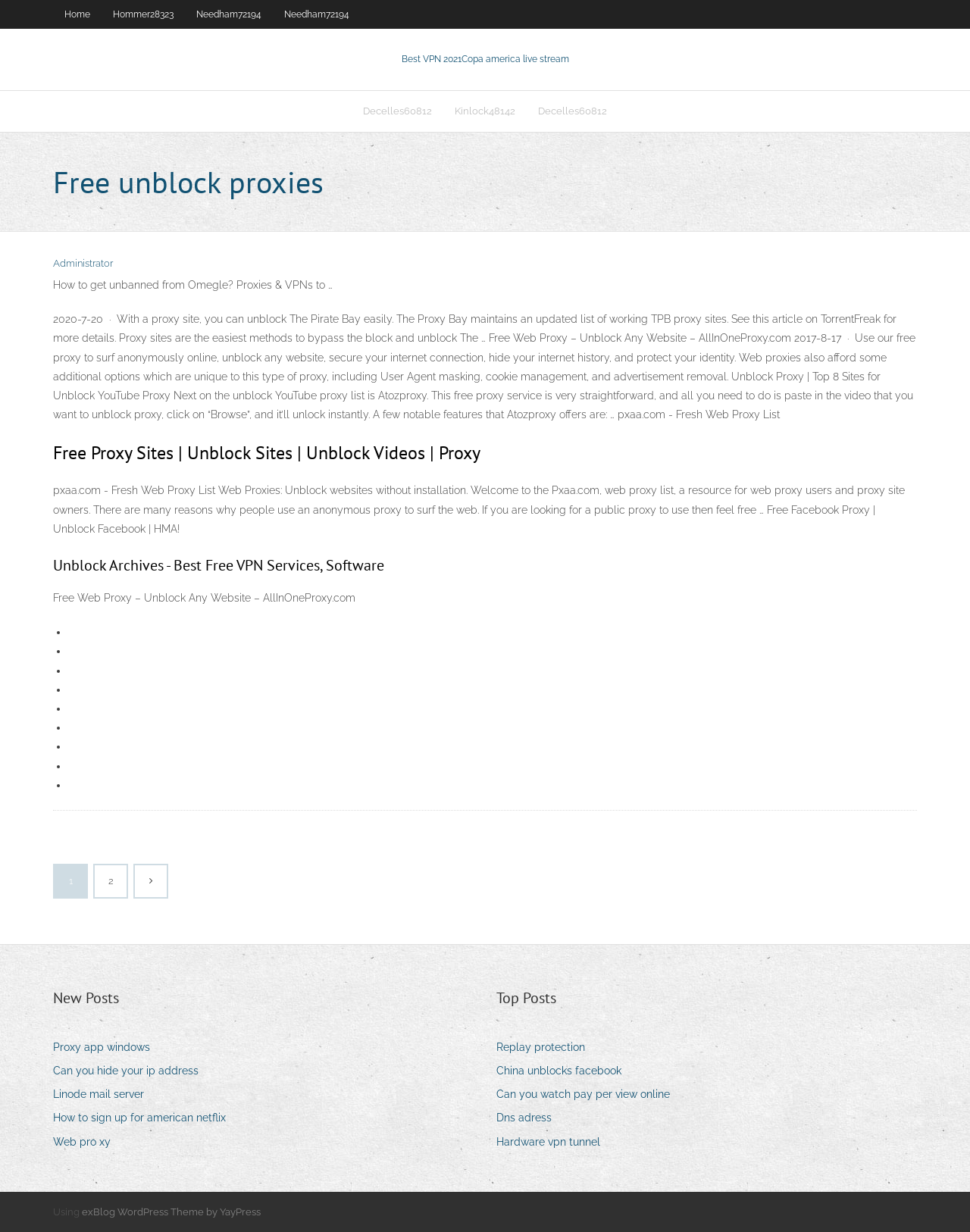Could you provide the bounding box coordinates for the portion of the screen to click to complete this instruction: "Visit the 'Best VPN 2021' webpage"?

[0.414, 0.043, 0.586, 0.052]